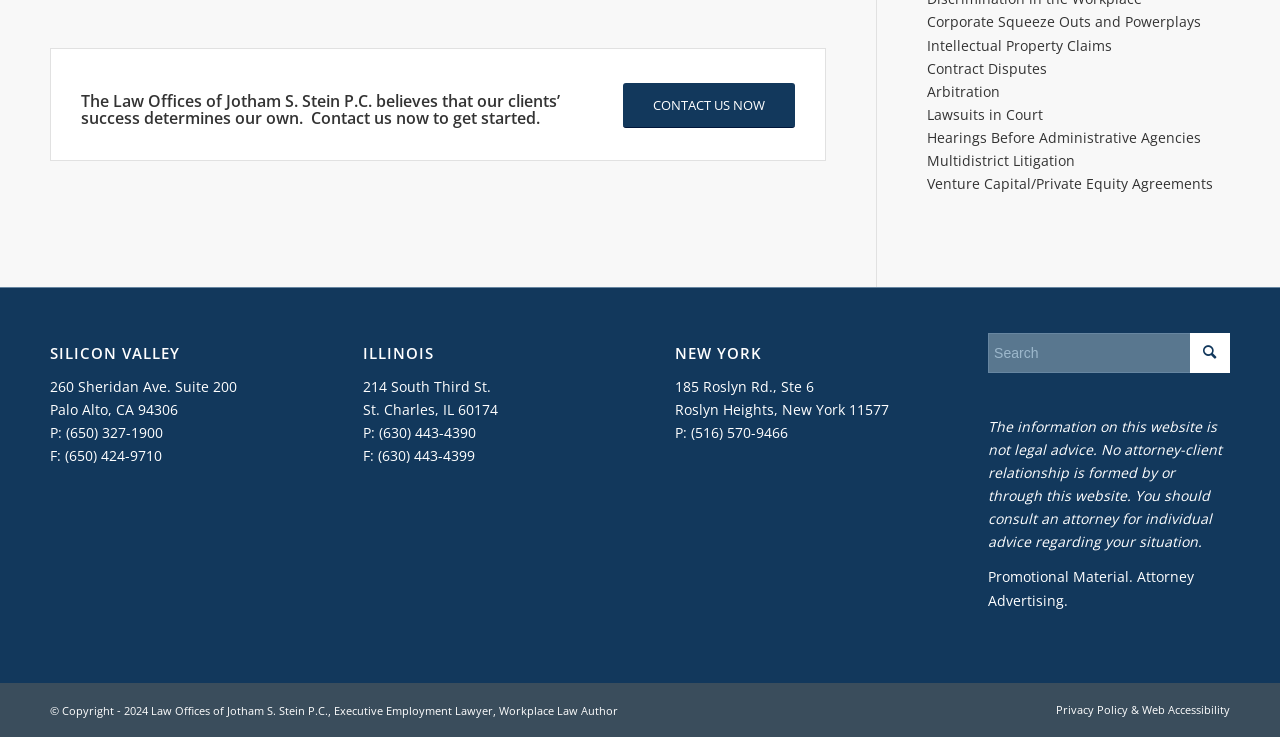Locate and provide the bounding box coordinates for the HTML element that matches this description: "name="s" placeholder="Search"".

[0.772, 0.452, 0.961, 0.506]